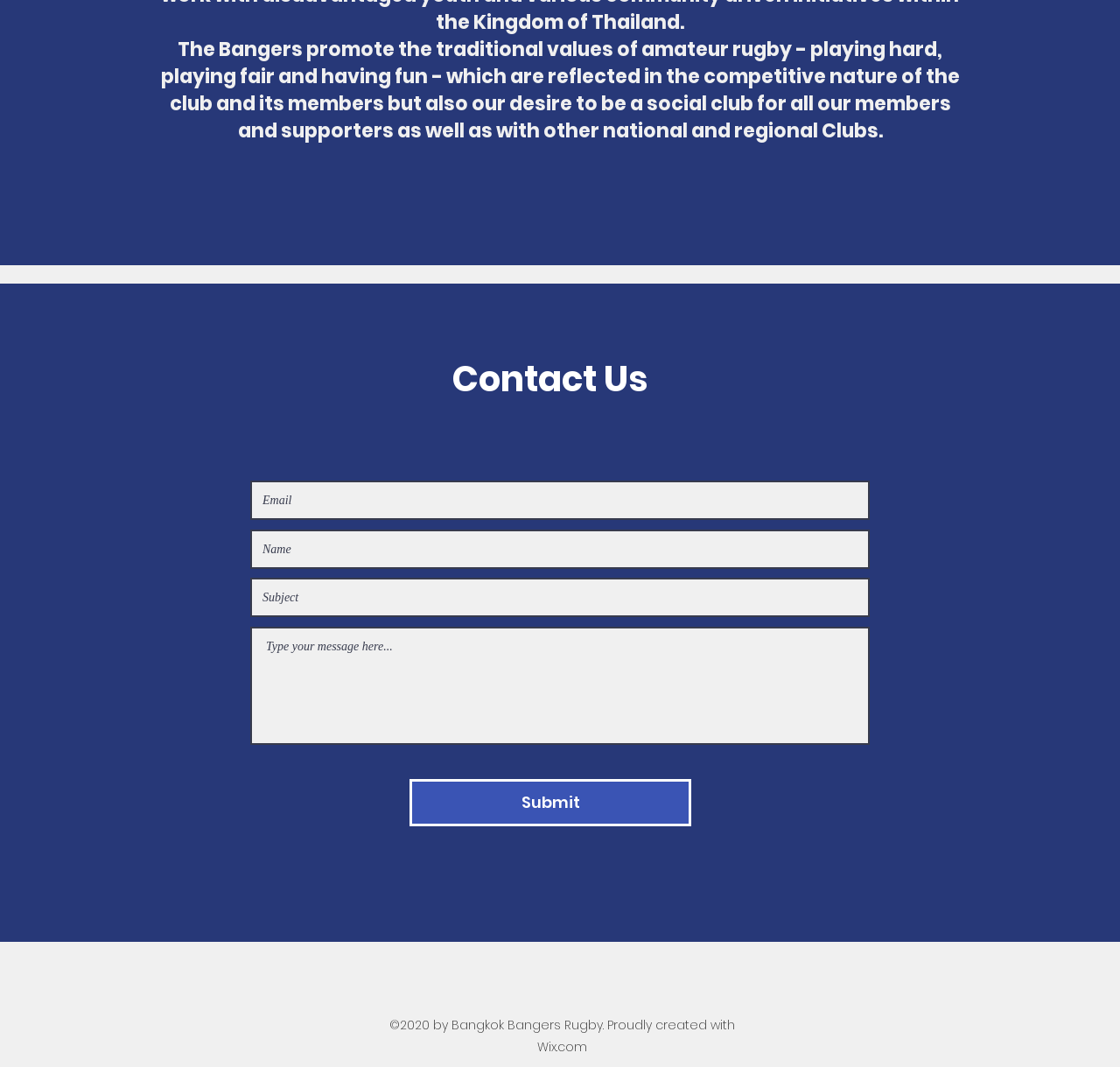Given the description "Submit", determine the bounding box of the corresponding UI element.

[0.366, 0.73, 0.617, 0.774]